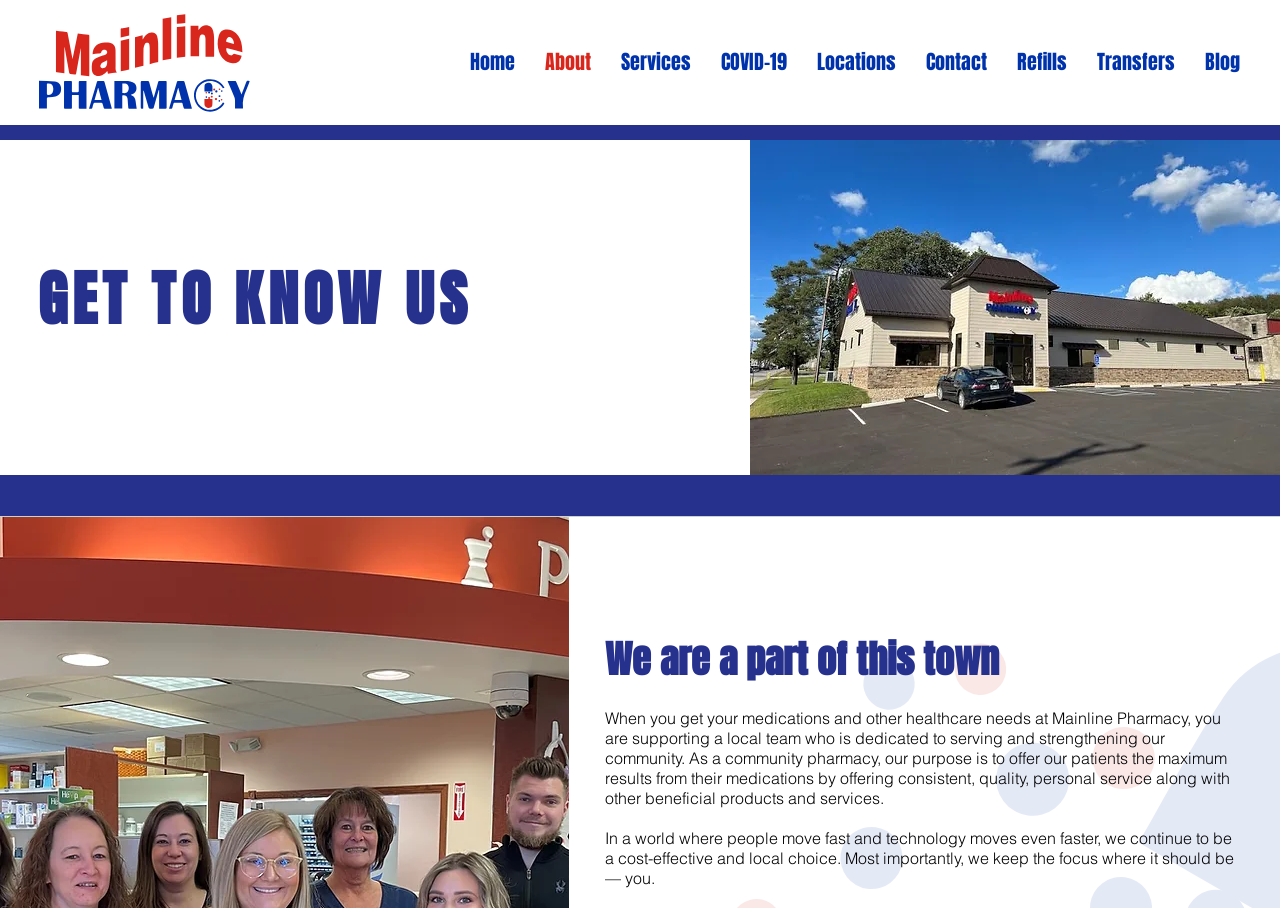Please mark the clickable region by giving the bounding box coordinates needed to complete this instruction: "Click the Mainline Pharmacy logo".

[0.03, 0.014, 0.195, 0.124]